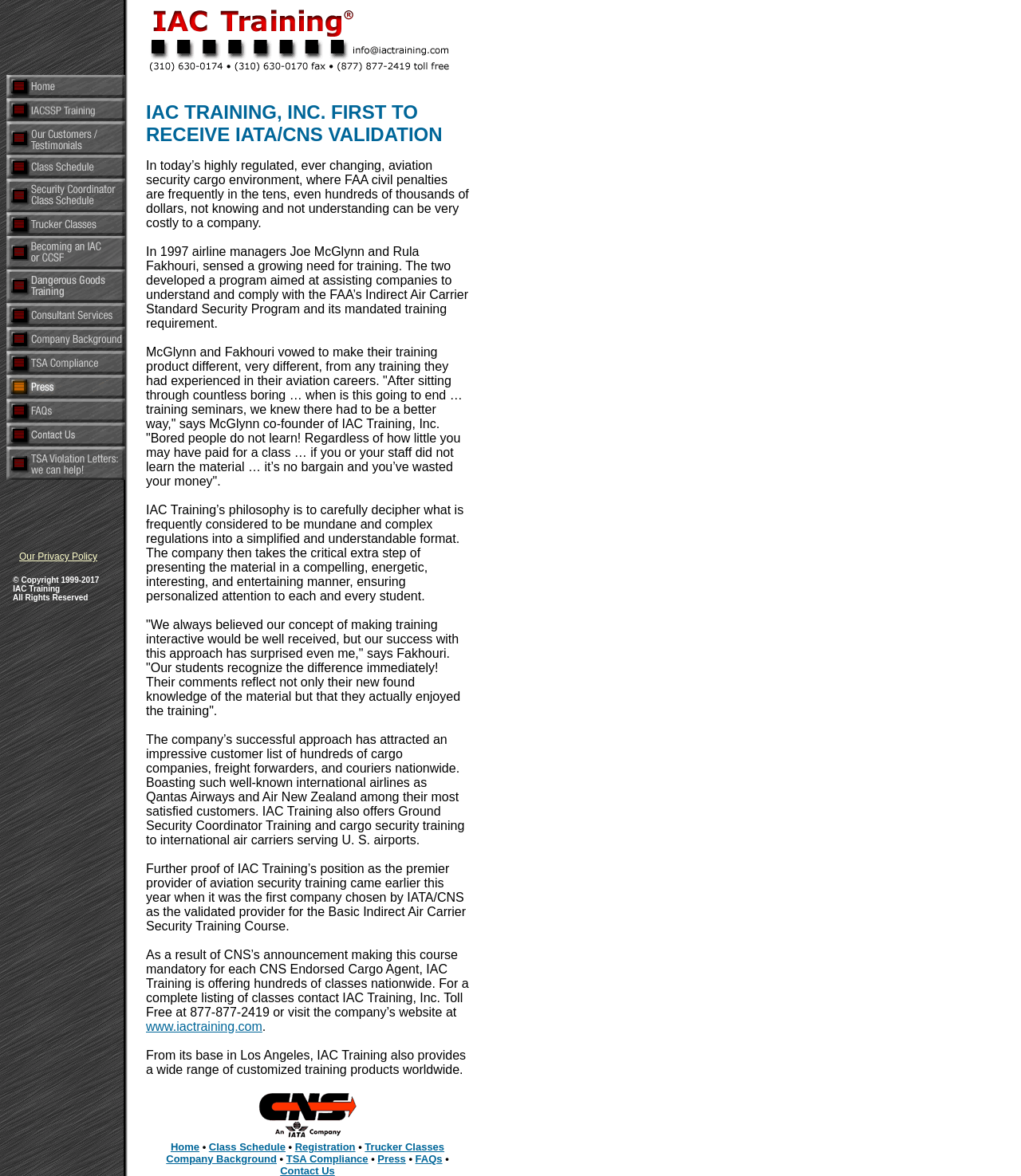Please indicate the bounding box coordinates of the element's region to be clicked to achieve the instruction: "Read about Company Background". Provide the coordinates as four float numbers between 0 and 1, i.e., [left, top, right, bottom].

[0.006, 0.289, 0.123, 0.3]